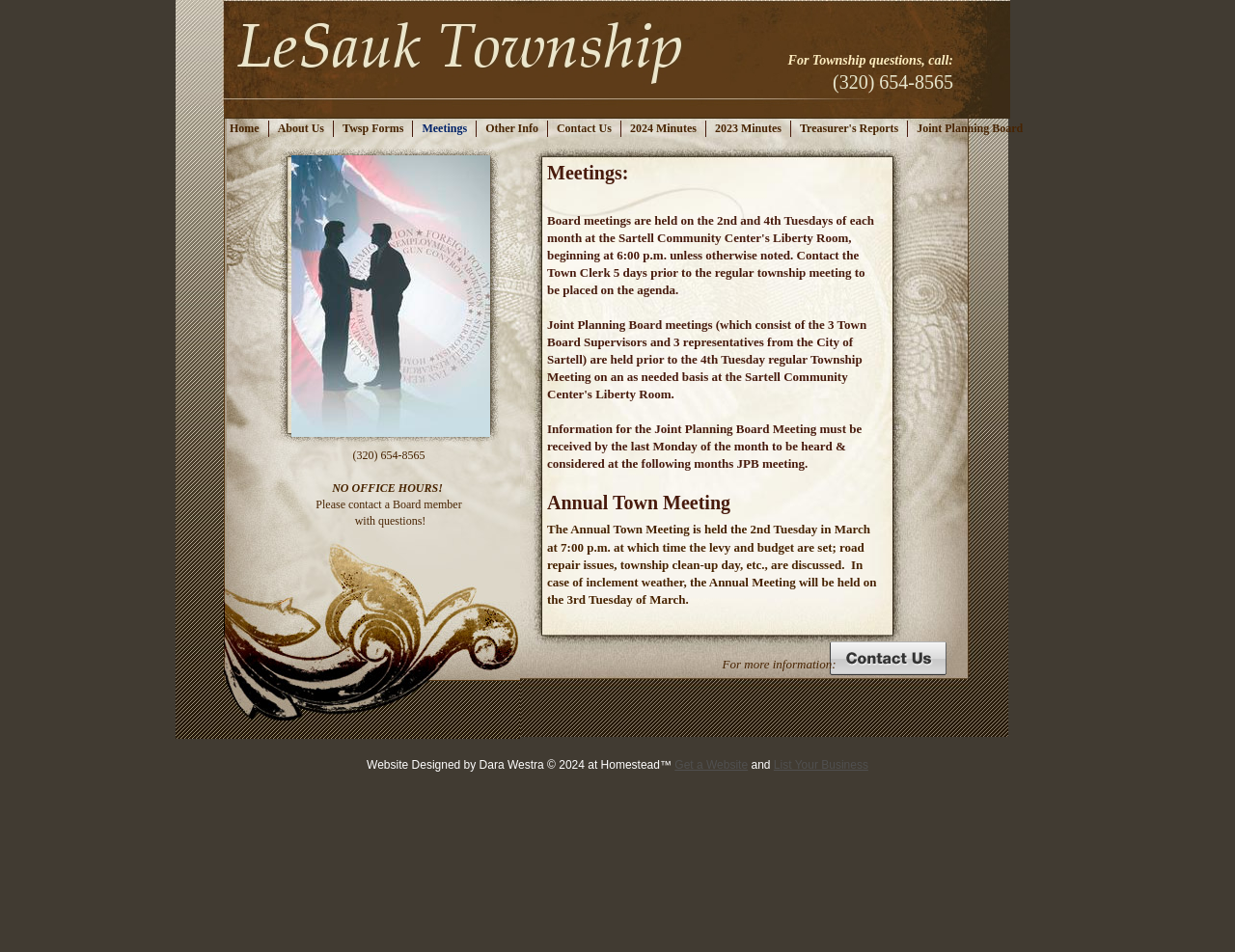Generate a comprehensive caption for the webpage you are viewing.

The webpage is about a township's meetings and information. At the top, there is a navigation menu with 11 items, including "Home", "About Us", "Twsp Forms", "Meetings", "Other Info", "Contact Us", "2024 Minutes", "2023 Minutes", "Treasurer's Reports", and "Joint Planning Board". Each item has an accompanying image.

Below the navigation menu, there is a heading "Meetings:" followed by a paragraph of text explaining the submission deadline for the Joint Planning Board Meeting. 

Further down, there is a section about the Annual Town Meeting, which includes the date, time, and location of the meeting, as well as a note about inclement weather.

On the right side of the page, there is a section with contact information, including an email link and a phone number. 

Additionally, there is a notice stating "NO OFFICE HOURS!" and instructing visitors to contact a Board member with questions.

At the bottom of the page, there is a footer section with a copyright notice and a link to "Get a Website" from Homestead.